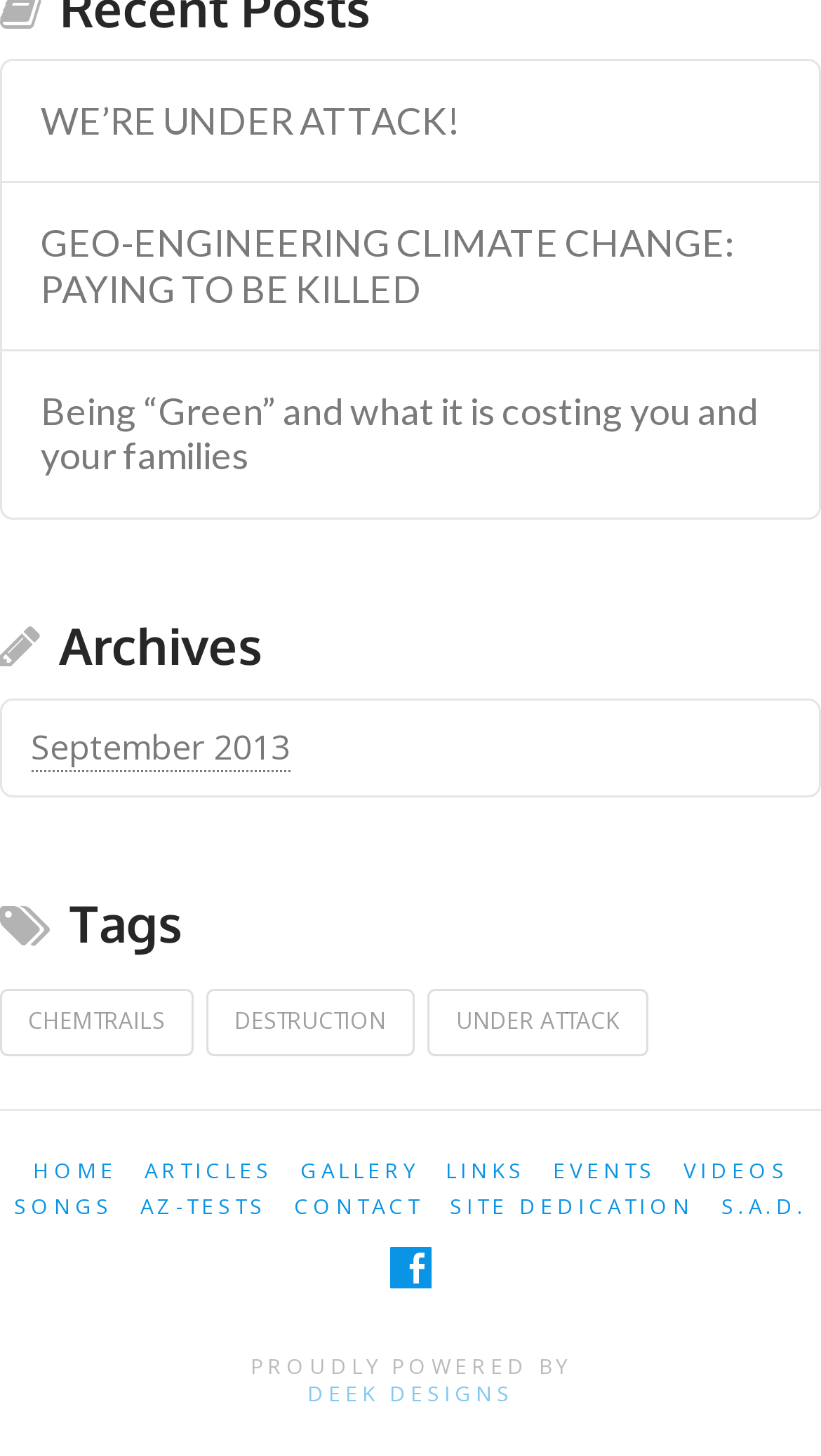Predict the bounding box coordinates of the area that should be clicked to accomplish the following instruction: "check the 'SITE DEDICATION' page". The bounding box coordinates should consist of four float numbers between 0 and 1, i.e., [left, top, right, bottom].

[0.547, 0.817, 0.845, 0.841]